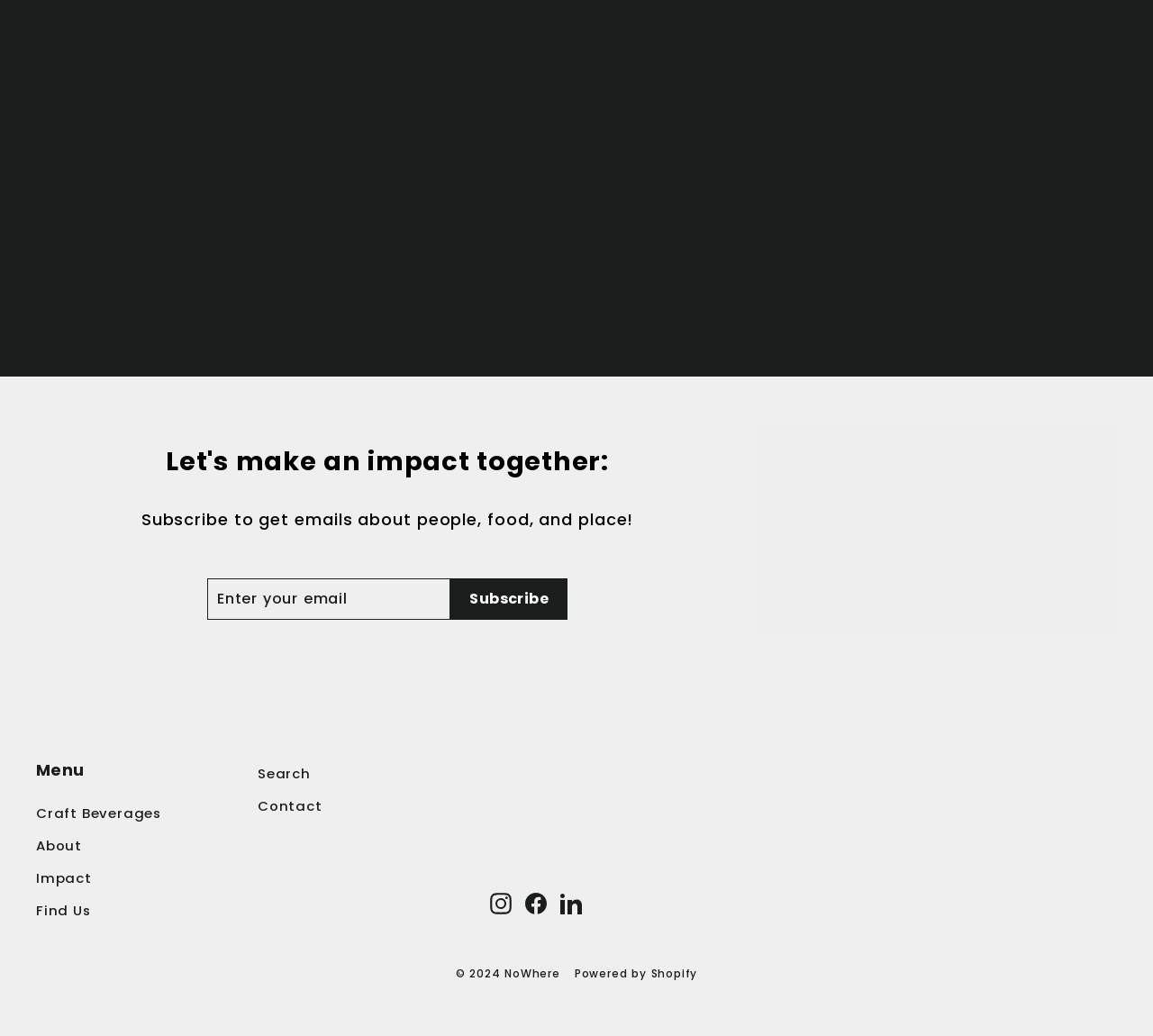What social media platforms are linked on the webpage?
Provide a detailed answer to the question using information from the image.

The webpage contains links to the social media platforms Instagram, Facebook, and LinkedIn, allowing users to access the website's presence on these platforms.